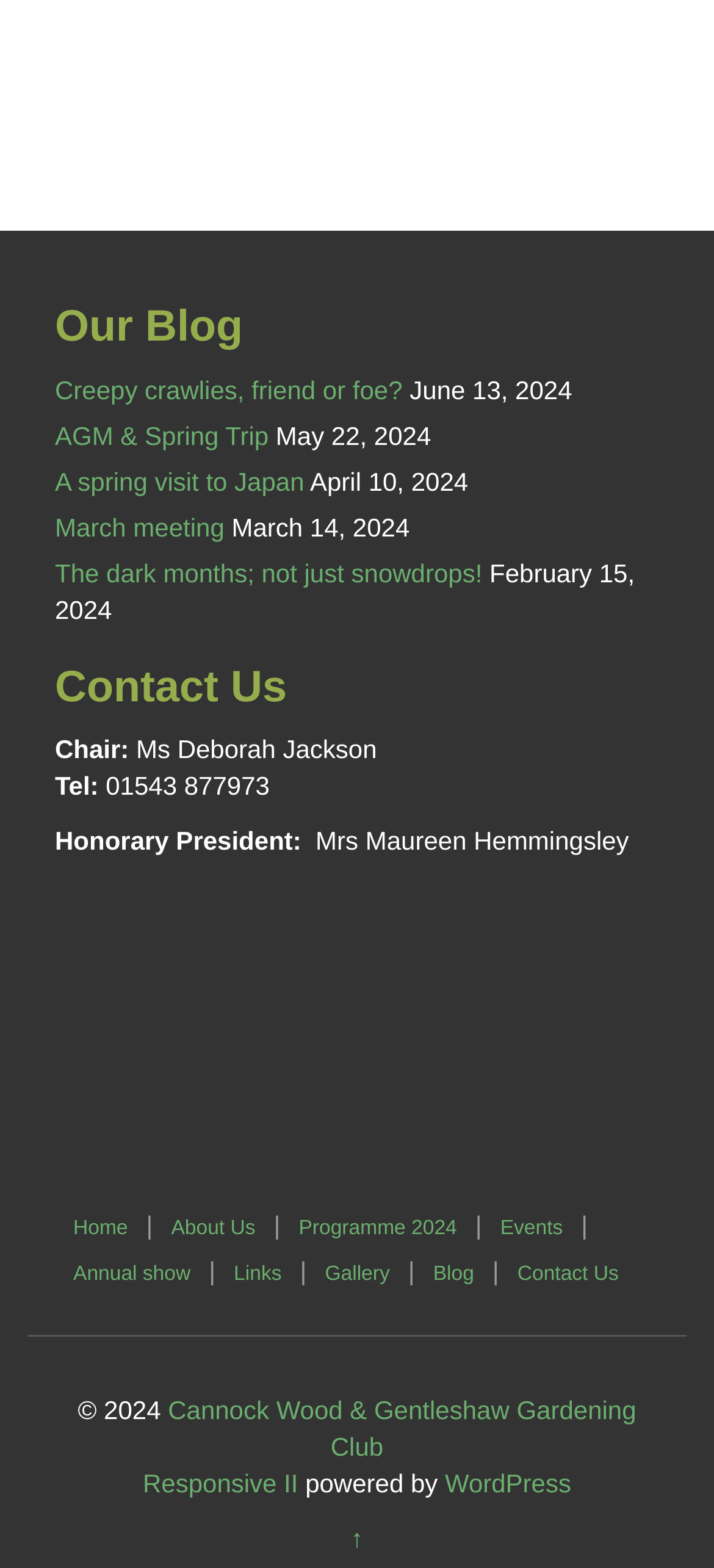Kindly determine the bounding box coordinates for the area that needs to be clicked to execute this instruction: "Go to the 'Programme 2024' page".

[0.418, 0.776, 0.64, 0.79]